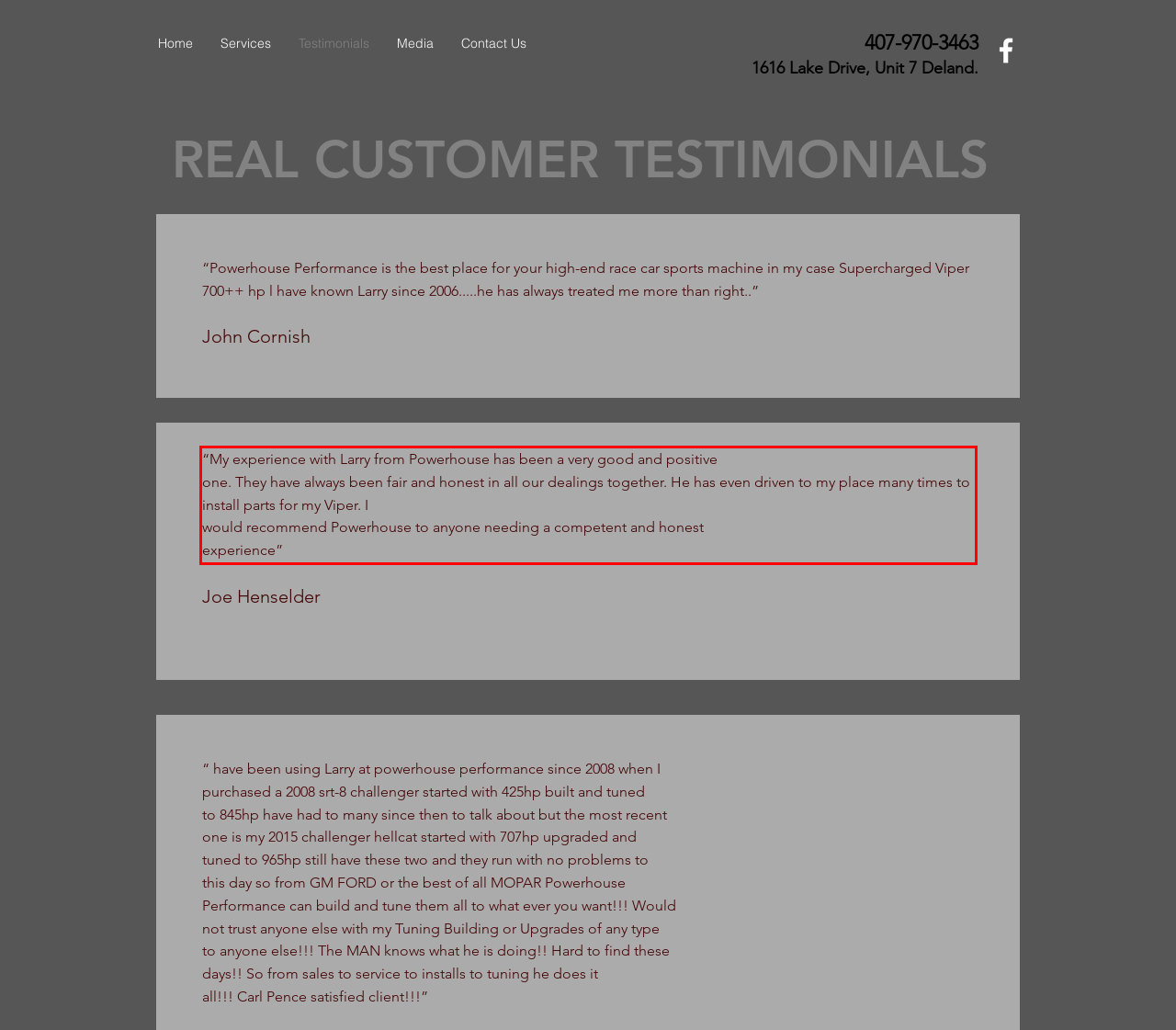Please extract the text content within the red bounding box on the webpage screenshot using OCR.

“My experience with Larry from Powerhouse has been a very good and positive one. They have always been fair and honest in all our dealings together. He has even driven to my place many times to install parts for my Viper. I would recommend Powerhouse to anyone needing a competent and honest experience”